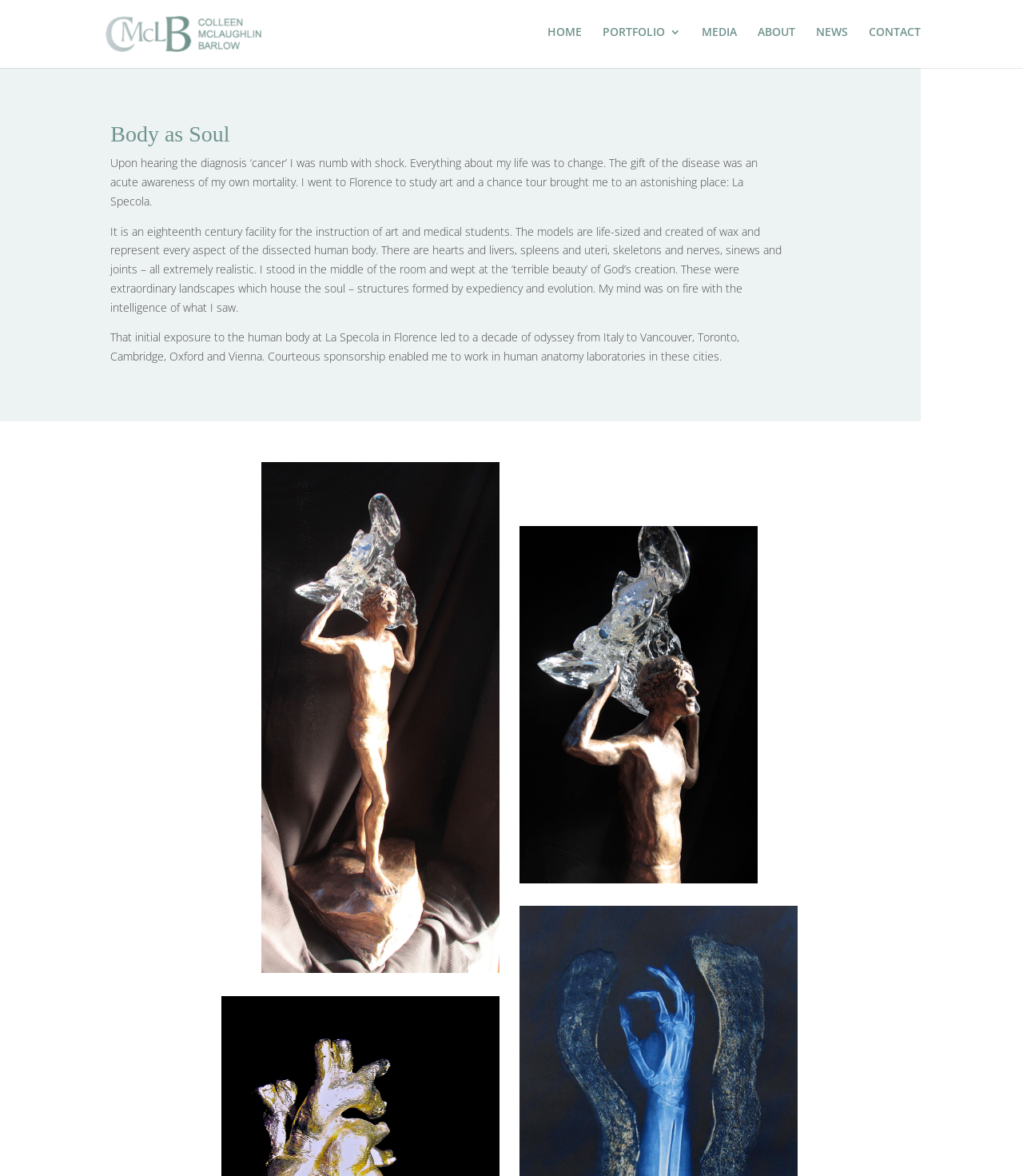What is the name of the facility where the author saw life-sized wax models?
Look at the image and answer the question with a single word or phrase.

La Specola